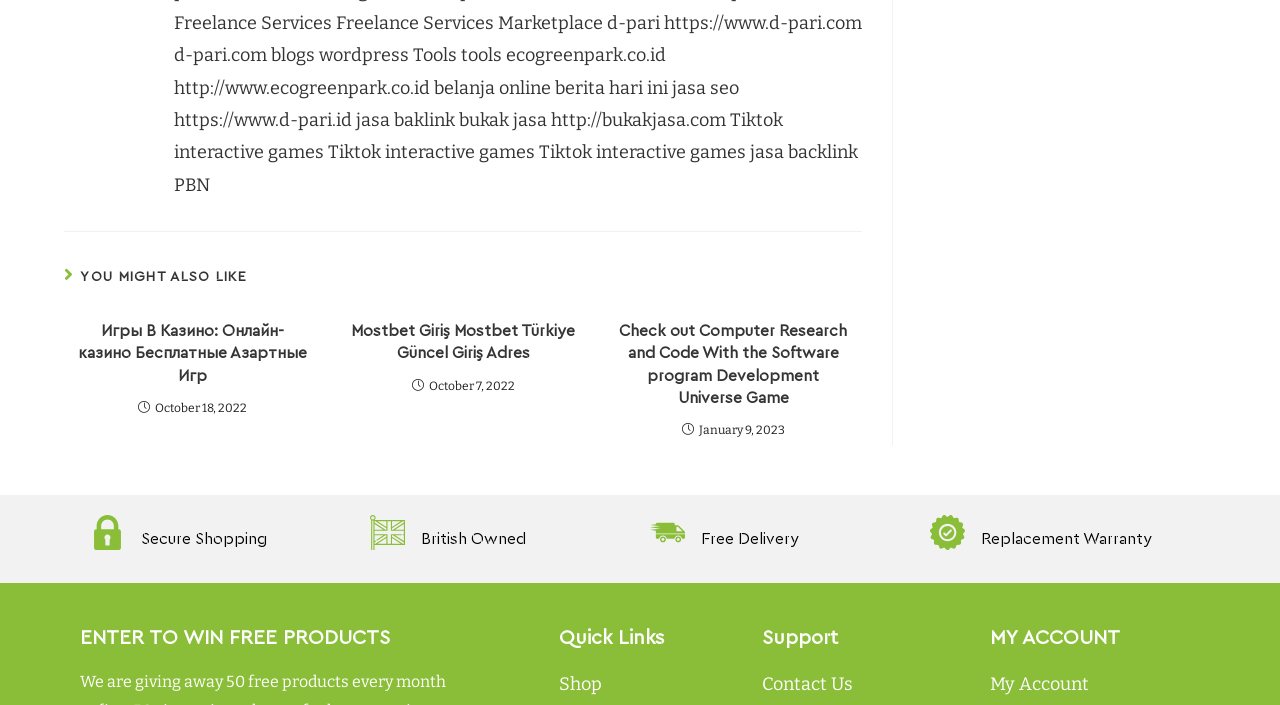Determine the bounding box coordinates of the target area to click to execute the following instruction: "Read about Игры В Казино."

[0.059, 0.454, 0.242, 0.549]